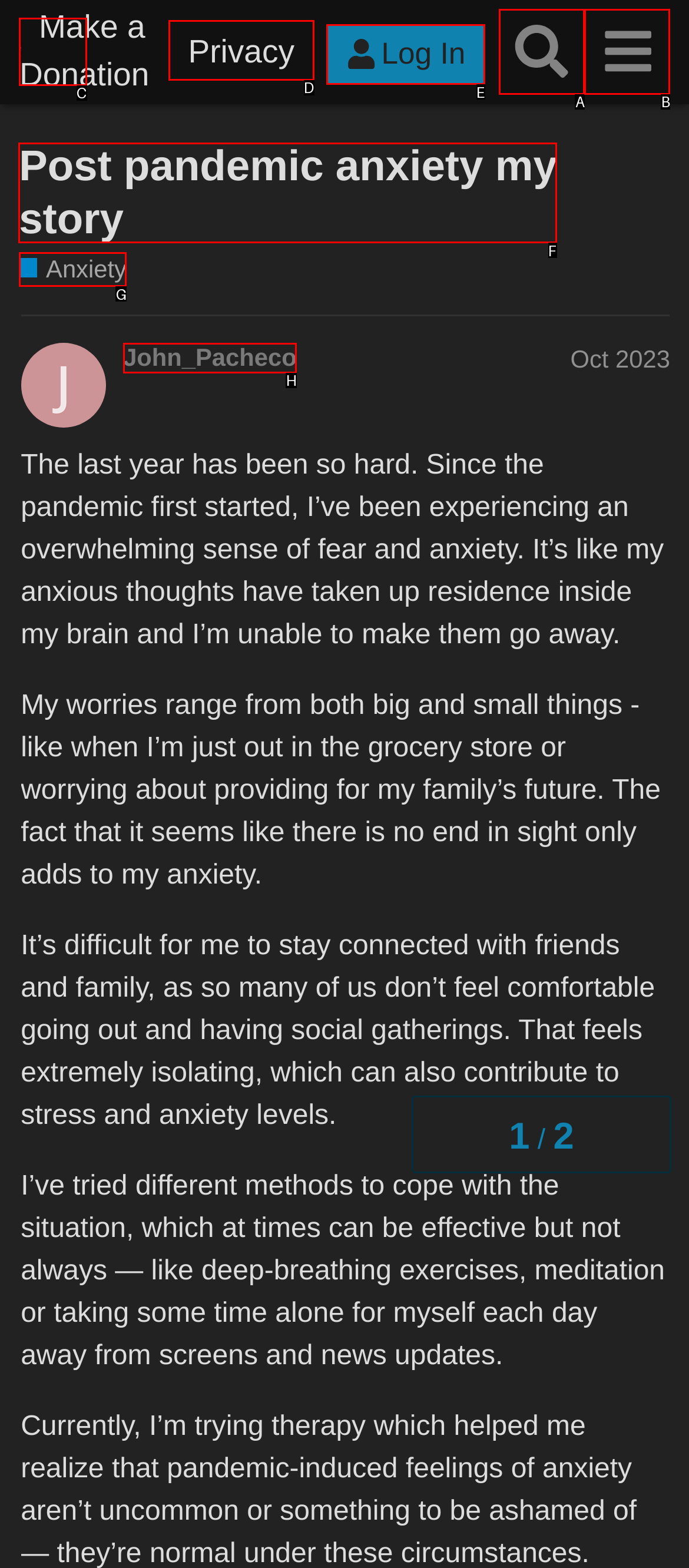Identify the correct UI element to click on to achieve the following task: Read the 'Post pandemic anxiety my story' article Respond with the corresponding letter from the given choices.

F